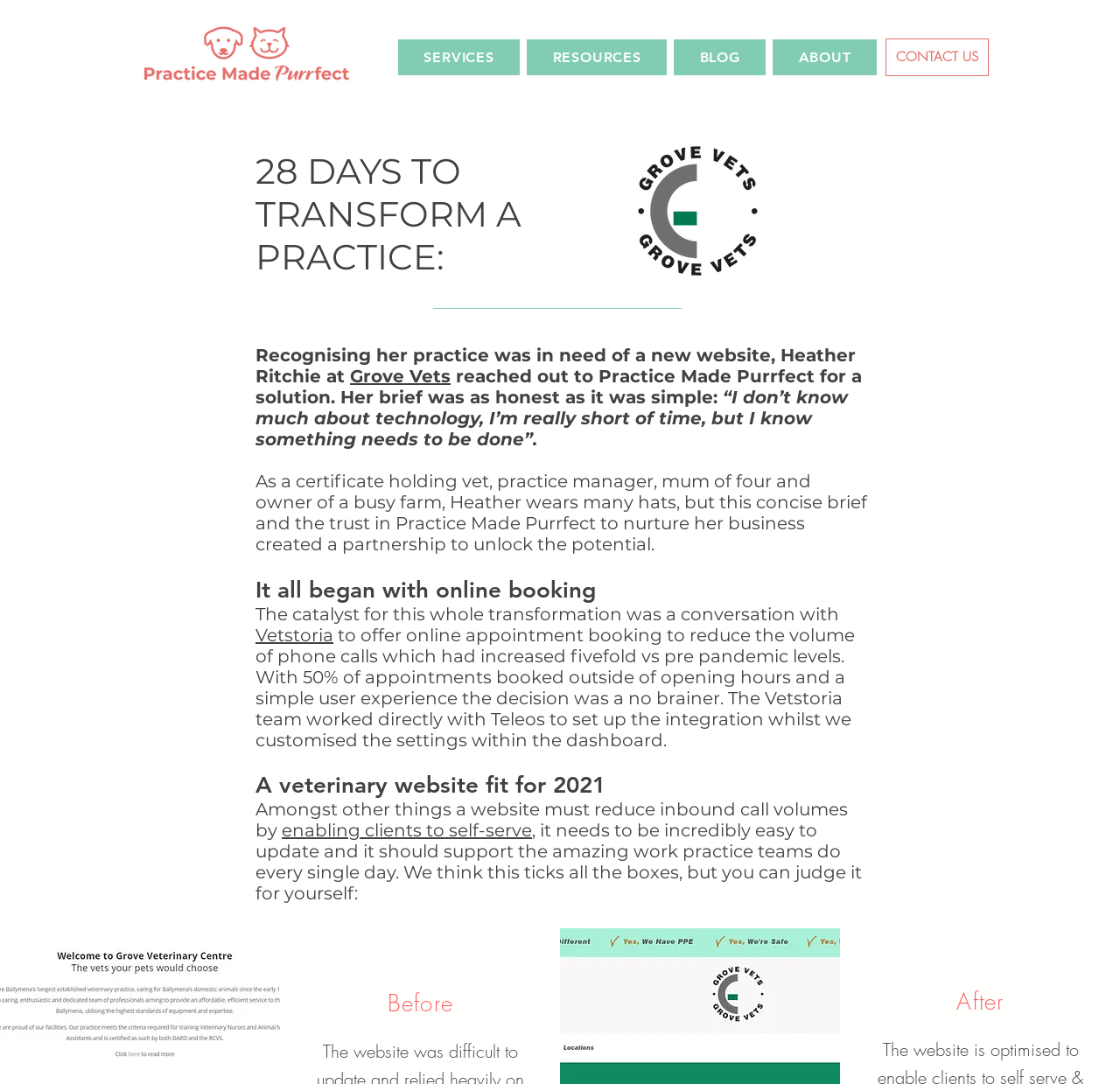Identify the bounding box coordinates of the region I need to click to complete this instruction: "Go to SERVICES".

[0.355, 0.036, 0.464, 0.069]